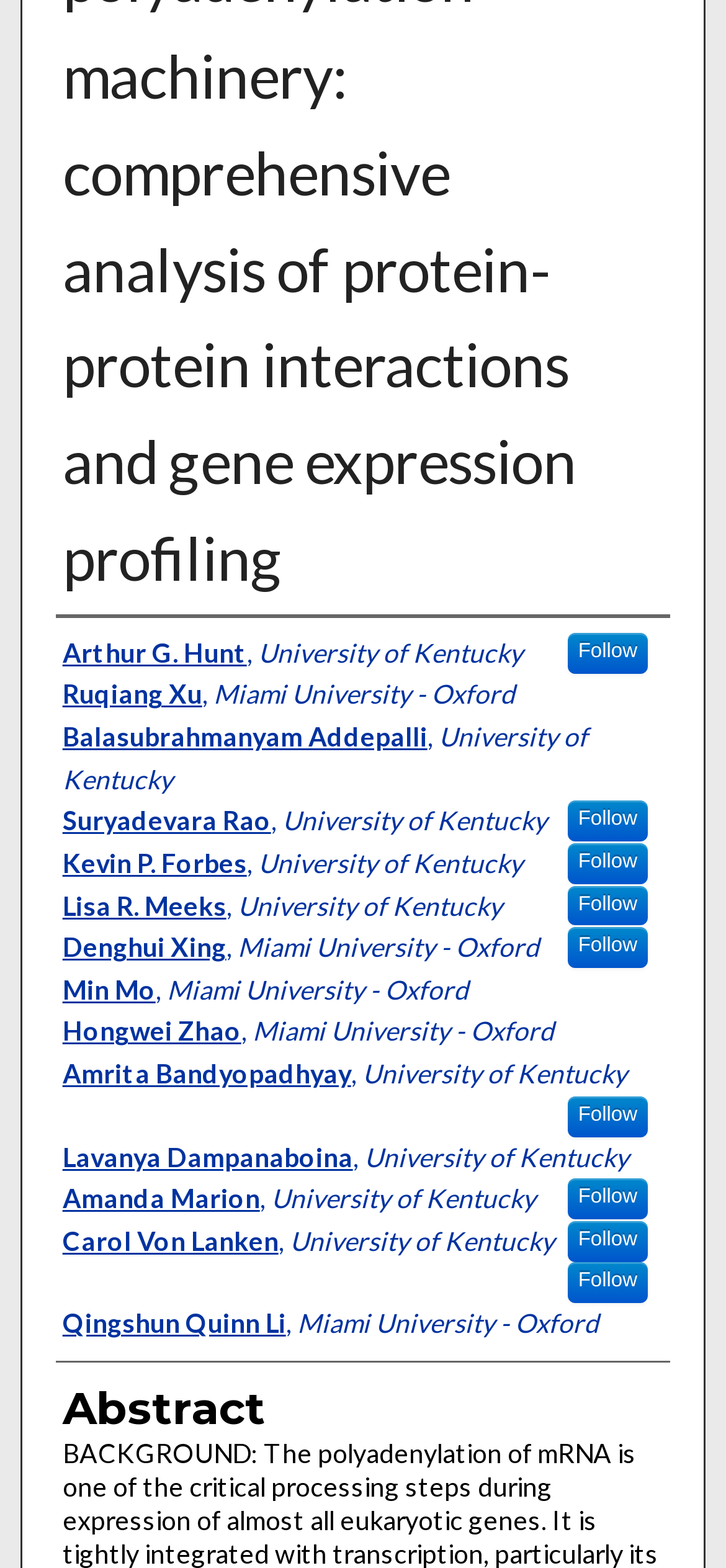Identify the bounding box coordinates of the HTML element based on this description: "Follow".

[0.781, 0.591, 0.893, 0.617]